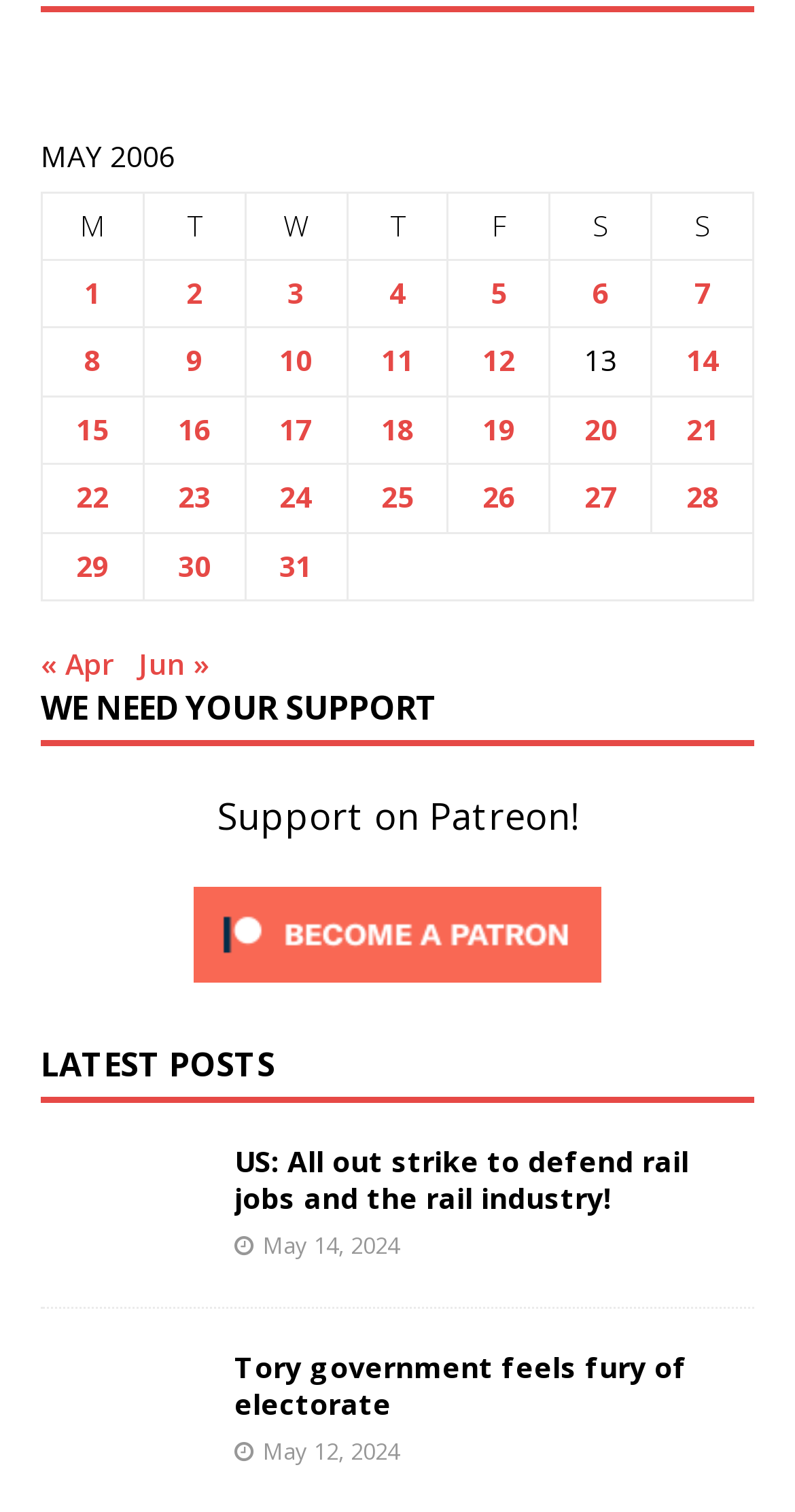How many days are listed in the table?
Refer to the image and give a detailed answer to the query.

I counted the number of grid cells in the table, each representing a day in May 2006, and found that there are 31 days listed.